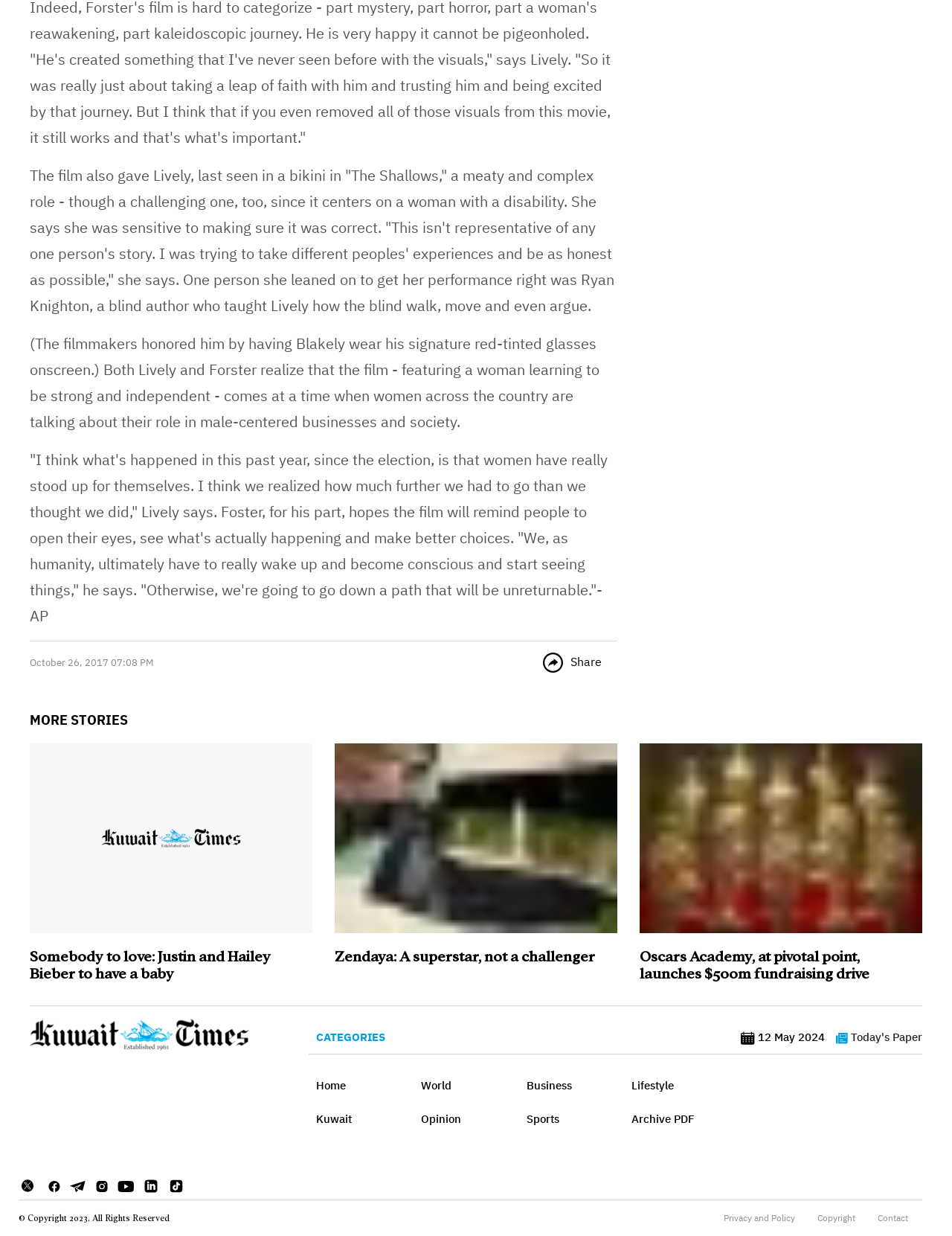Please identify the bounding box coordinates of the element that needs to be clicked to execute the following command: "Go to the home page". Provide the bounding box using four float numbers between 0 and 1, formatted as [left, top, right, bottom].

[0.332, 0.873, 0.427, 0.888]